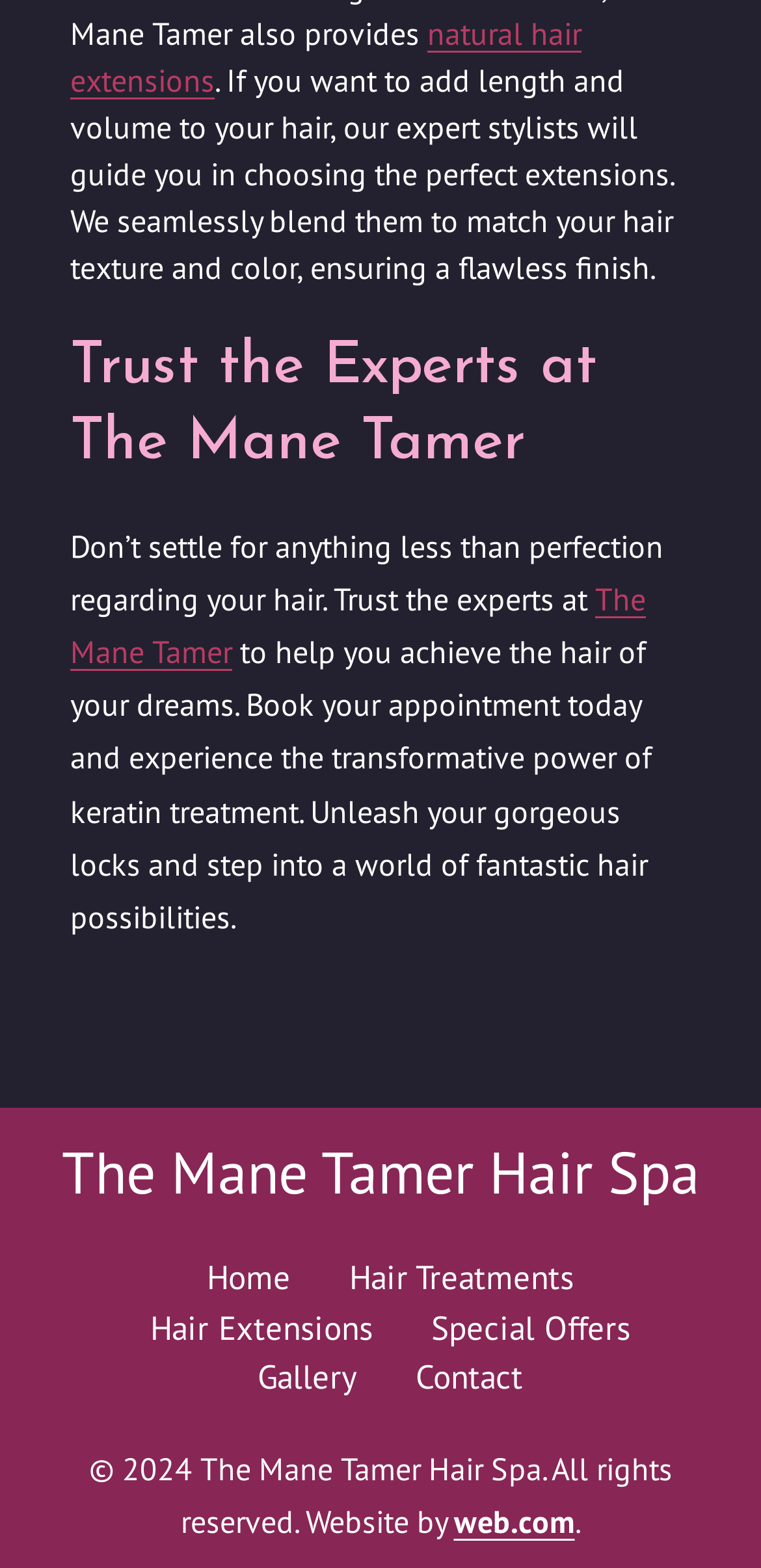Can you specify the bounding box coordinates for the region that should be clicked to fulfill this instruction: "Click on 'natural hair extensions'".

[0.092, 0.008, 0.764, 0.063]